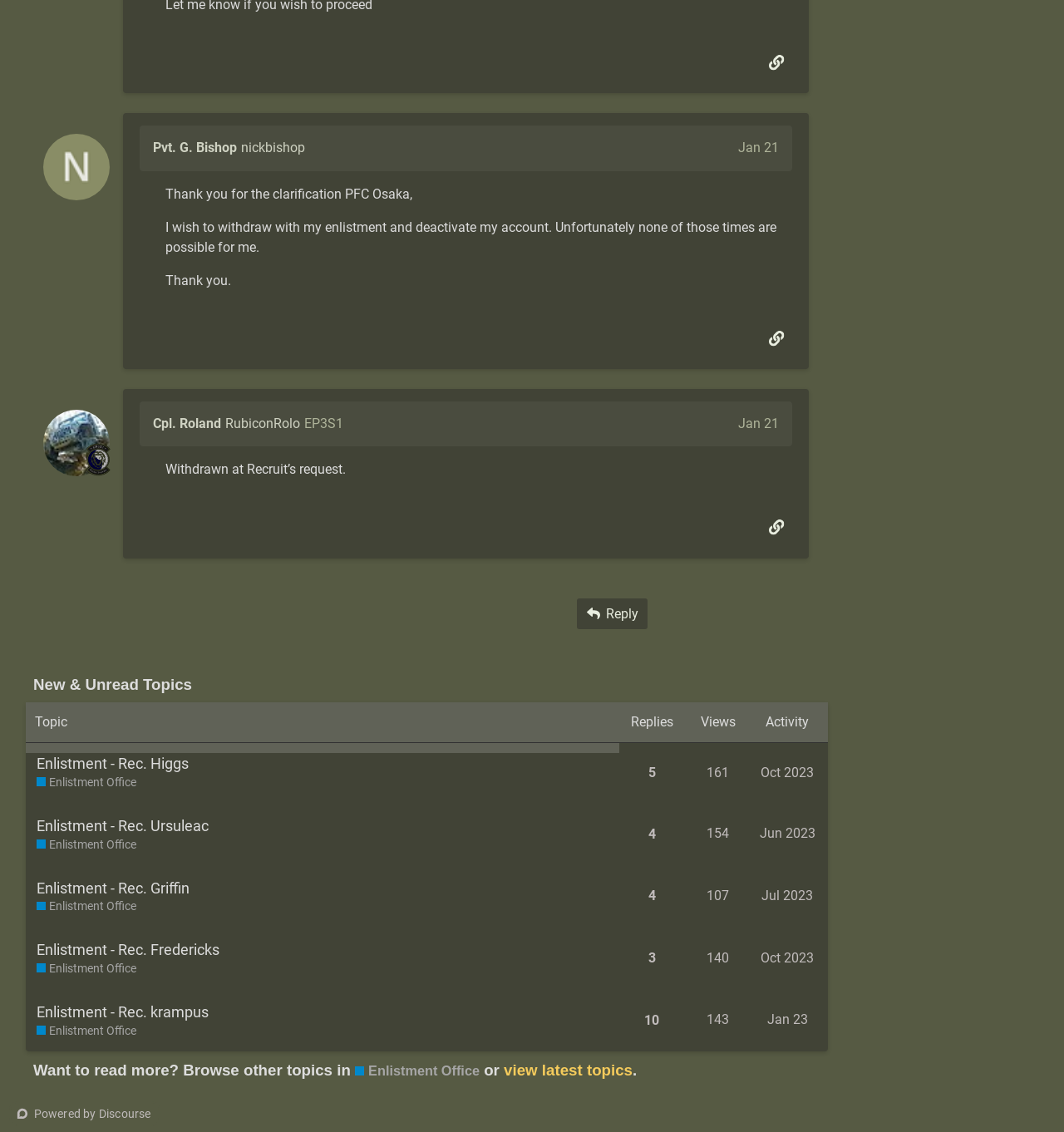What is the topic of post #4? Look at the image and give a one-word or short phrase answer.

Enlistment